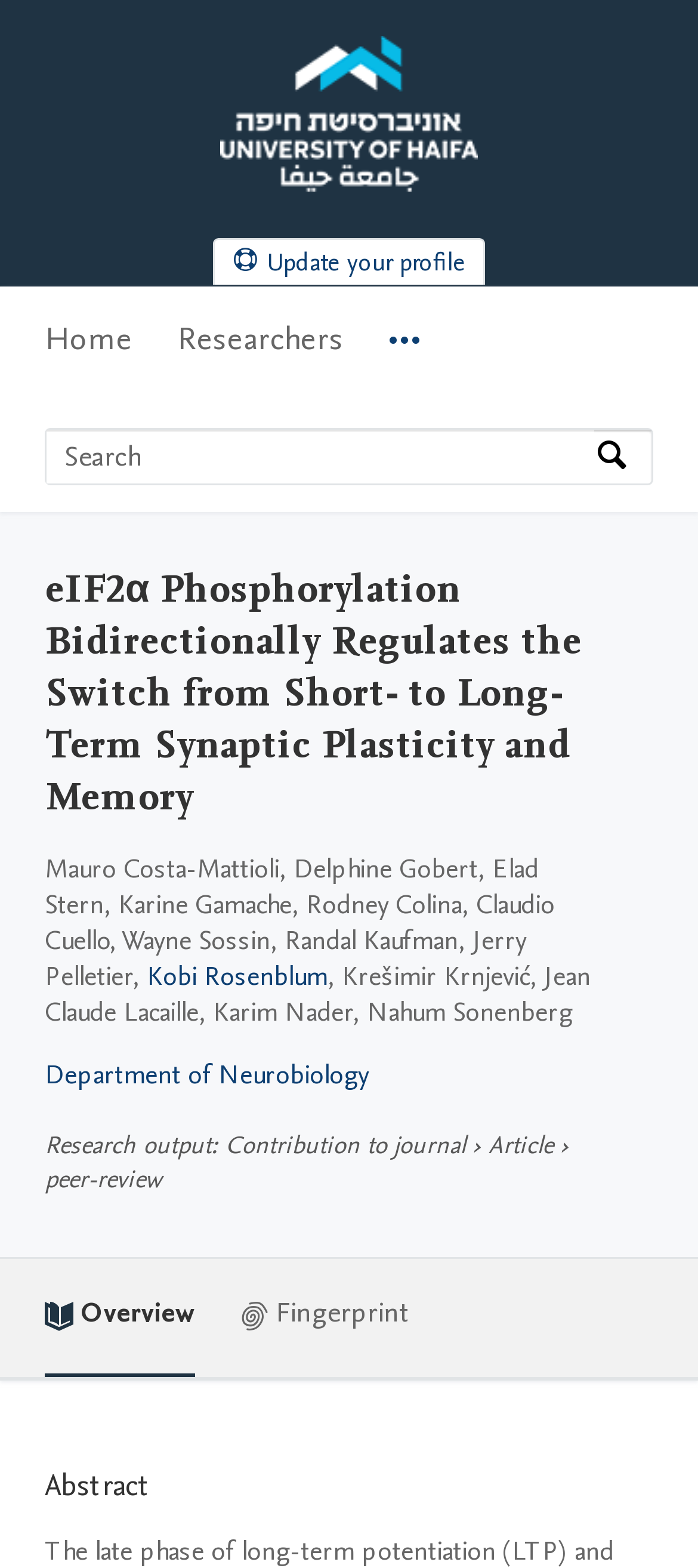Is the article peer-reviewed?
Using the image as a reference, deliver a detailed and thorough answer to the question.

I looked for the peer-review information and found it mentioned as 'peer-review' in the webpage, indicating that the article is peer-reviewed.